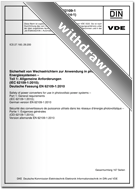Create an elaborate description of the image, covering every aspect.

The image depicts the cover page of the standard titled "DIN EN 50575 VDE 0482-575:2015-04," which addresses safety requirements for the application of power, control, and communication cables in construction works. The page features a prominent "withdrawn" label, indicating that this standard is no longer active and has been replaced by a newer version. The header includes the DIN and VDE logos, signifying its authoritative source. This document is crucial for professionals in the electrical engineering and construction industries, providing essential information about cables' performance and safety standards in building applications.